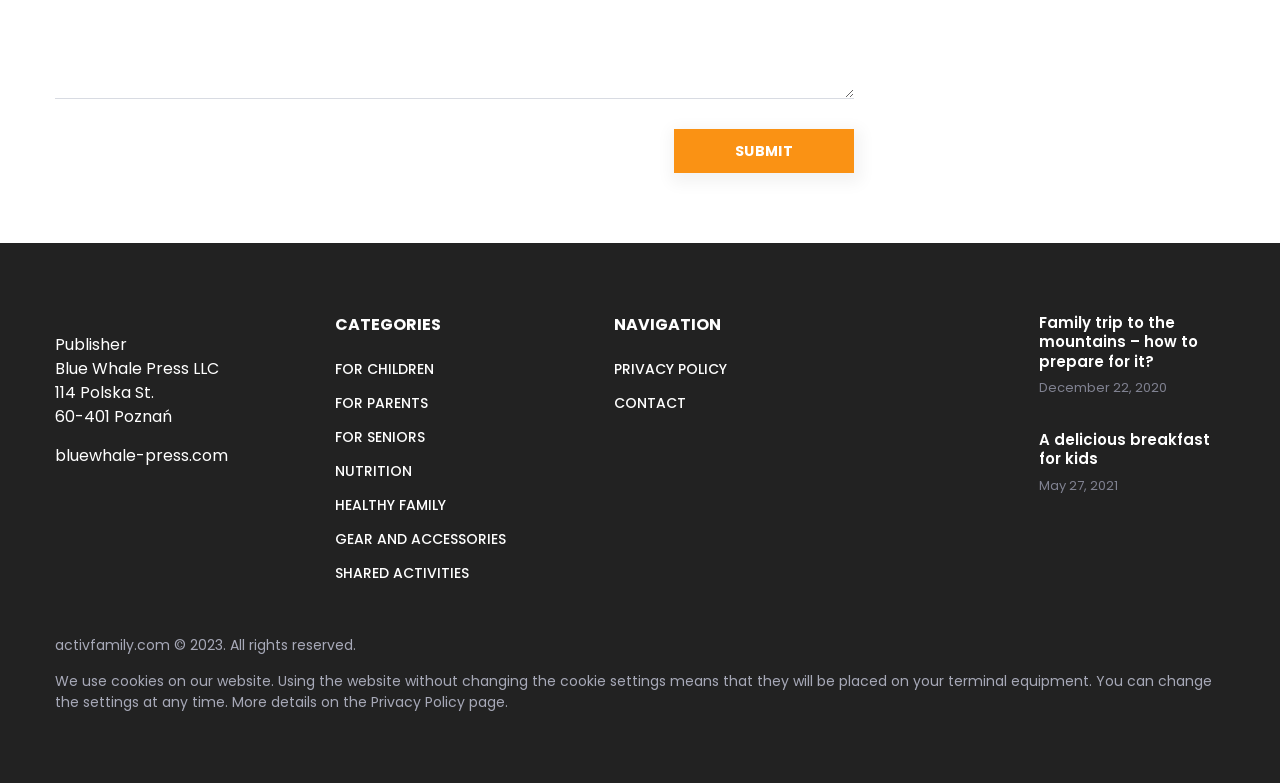Please identify the bounding box coordinates of the clickable element to fulfill the following instruction: "Click the 'Submit' button". The coordinates should be four float numbers between 0 and 1, i.e., [left, top, right, bottom].

[0.527, 0.164, 0.667, 0.221]